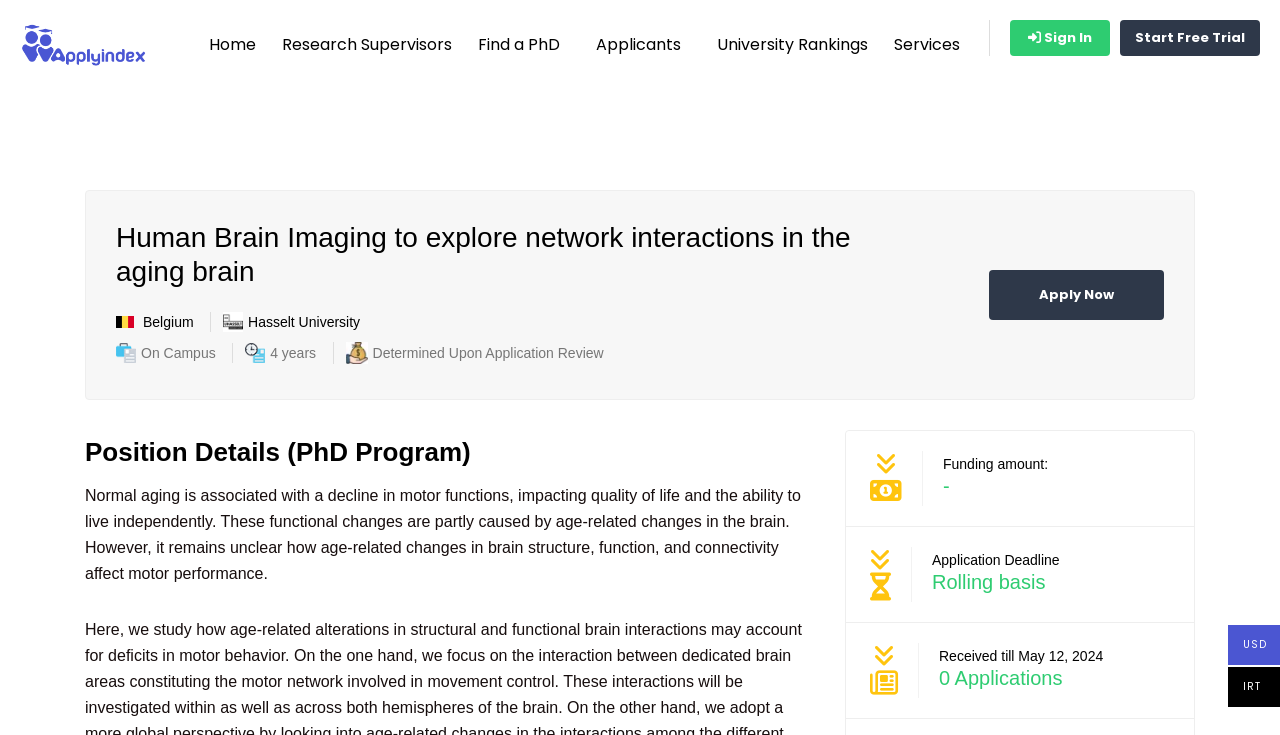Identify the main heading from the webpage and provide its text content.

Human Brain Imaging to explore network interactions in the aging brain